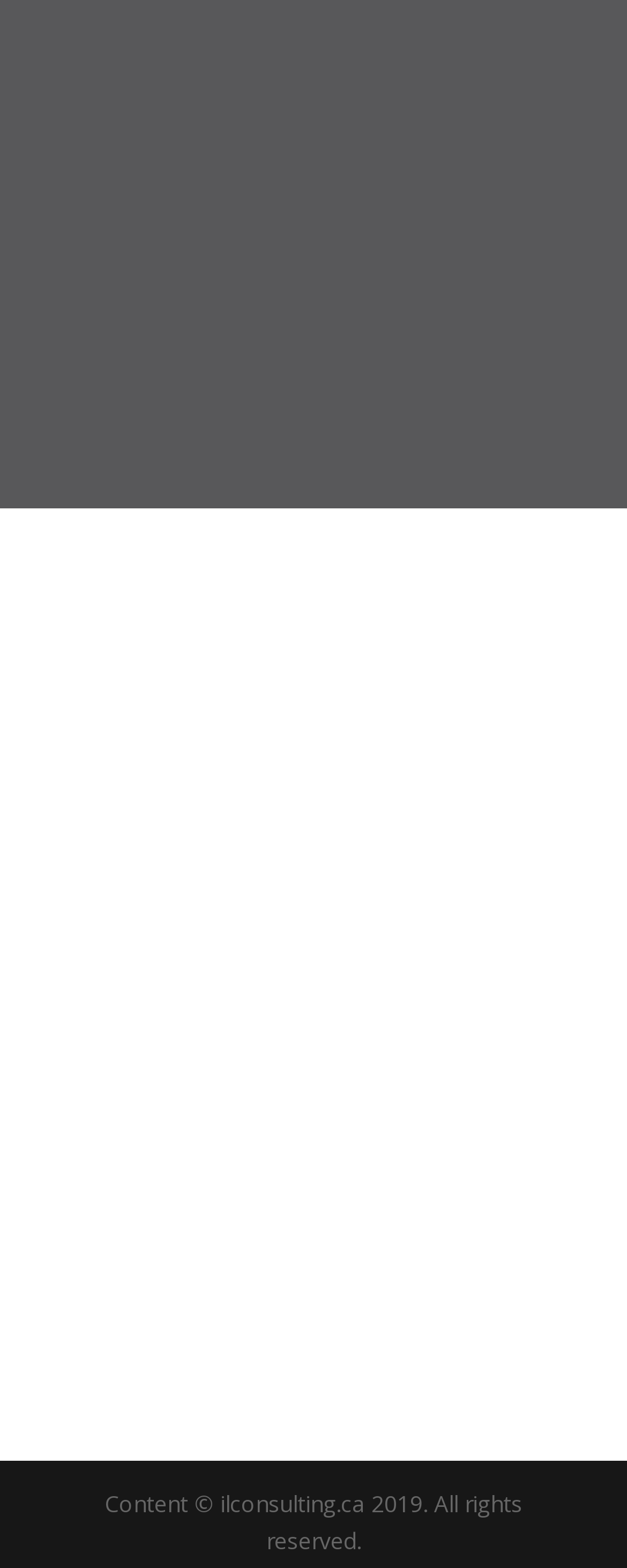Respond to the following question with a brief word or phrase:
What is the contact email?

info@ilconsulting.ca